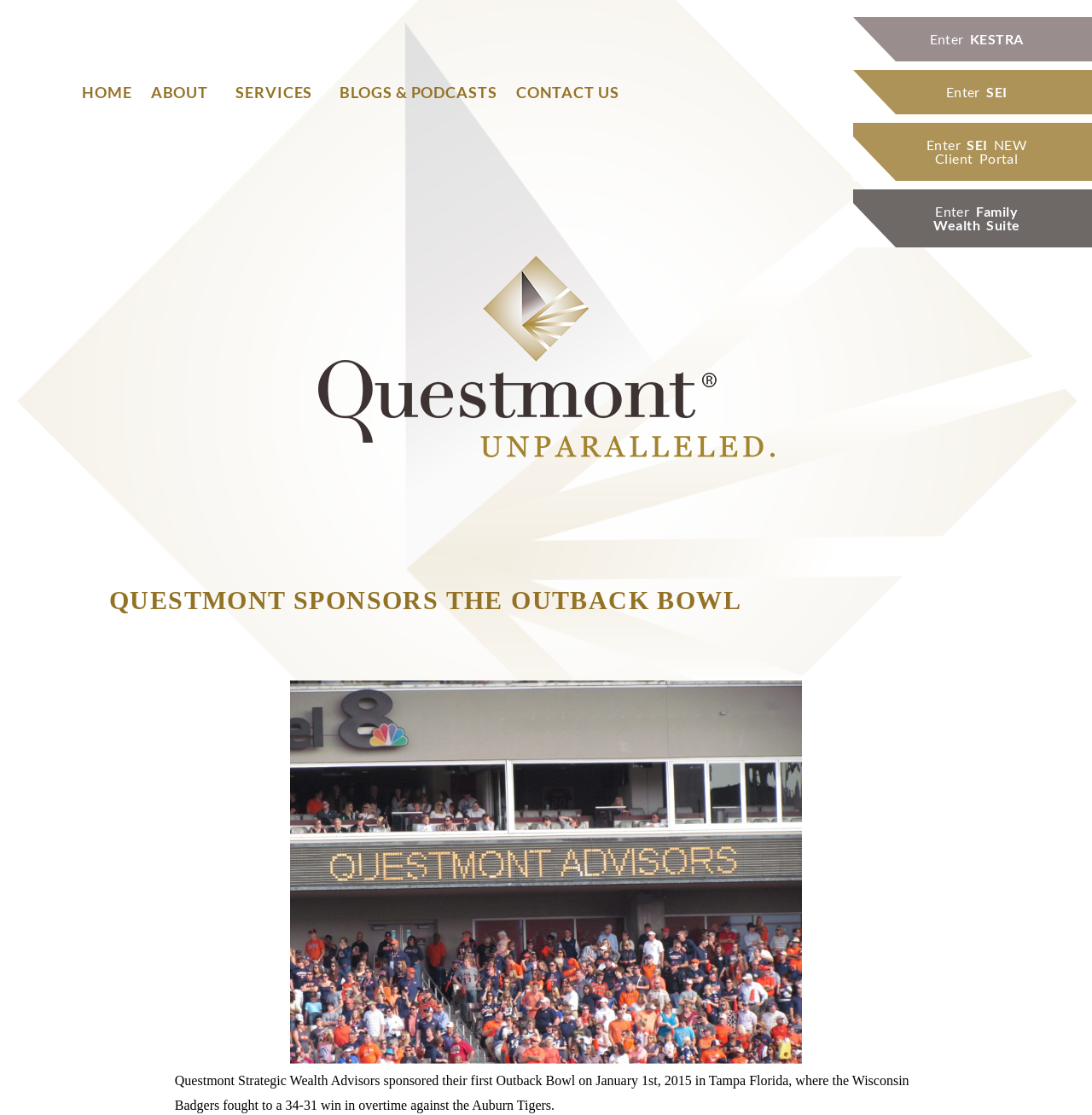What is the name of the university that won the Outback Bowl?
Observe the image and answer the question with a one-word or short phrase response.

Wisconsin Badgers